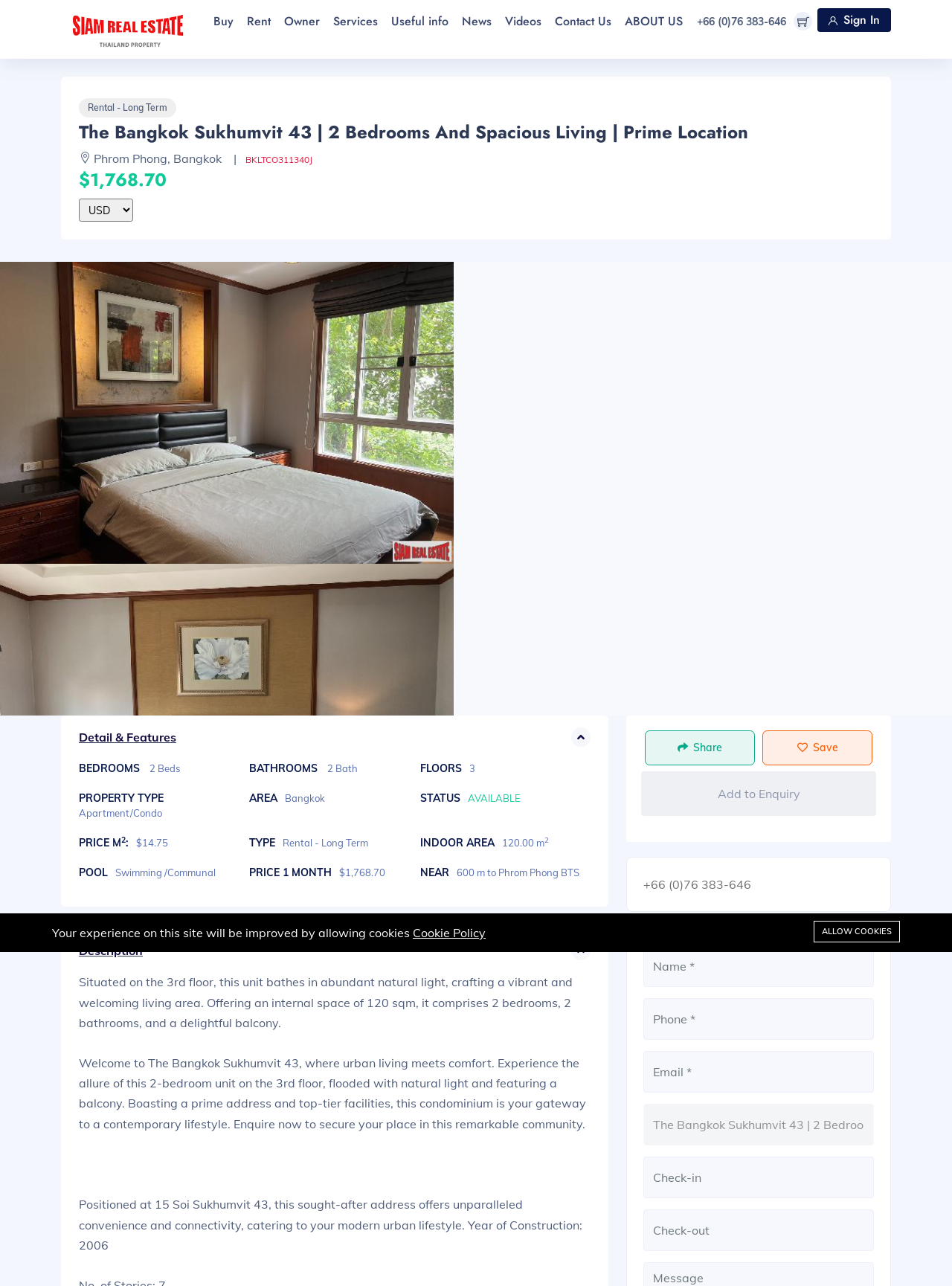What type of property is this?
Examine the image and give a concise answer in one word or a short phrase.

Apartment/Condo